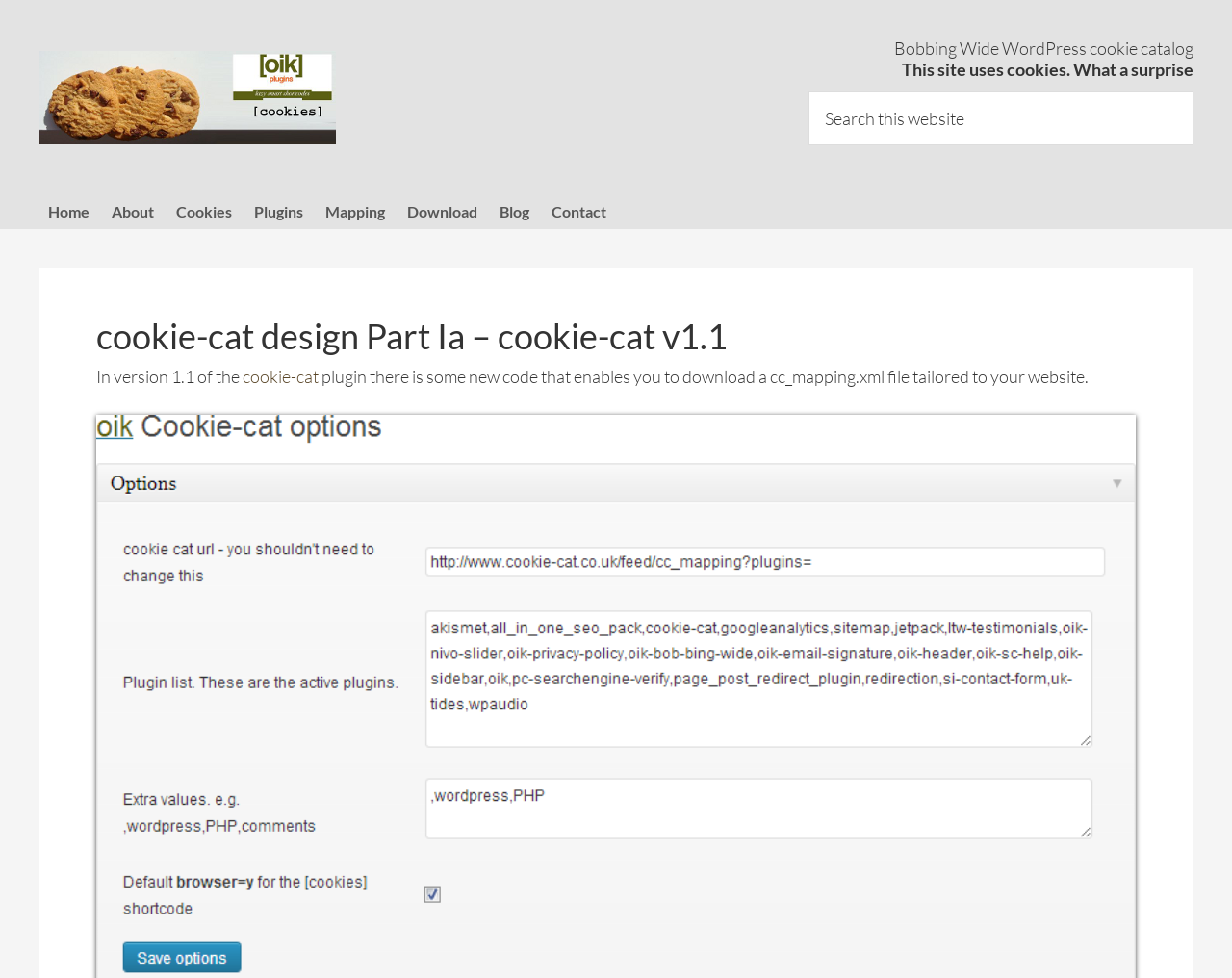Specify the bounding box coordinates (top-left x, top-left y, bottom-right x, bottom-right y) of the UI element in the screenshot that matches this description: Contact cookie-cat

[0.389, 0.578, 0.562, 0.629]